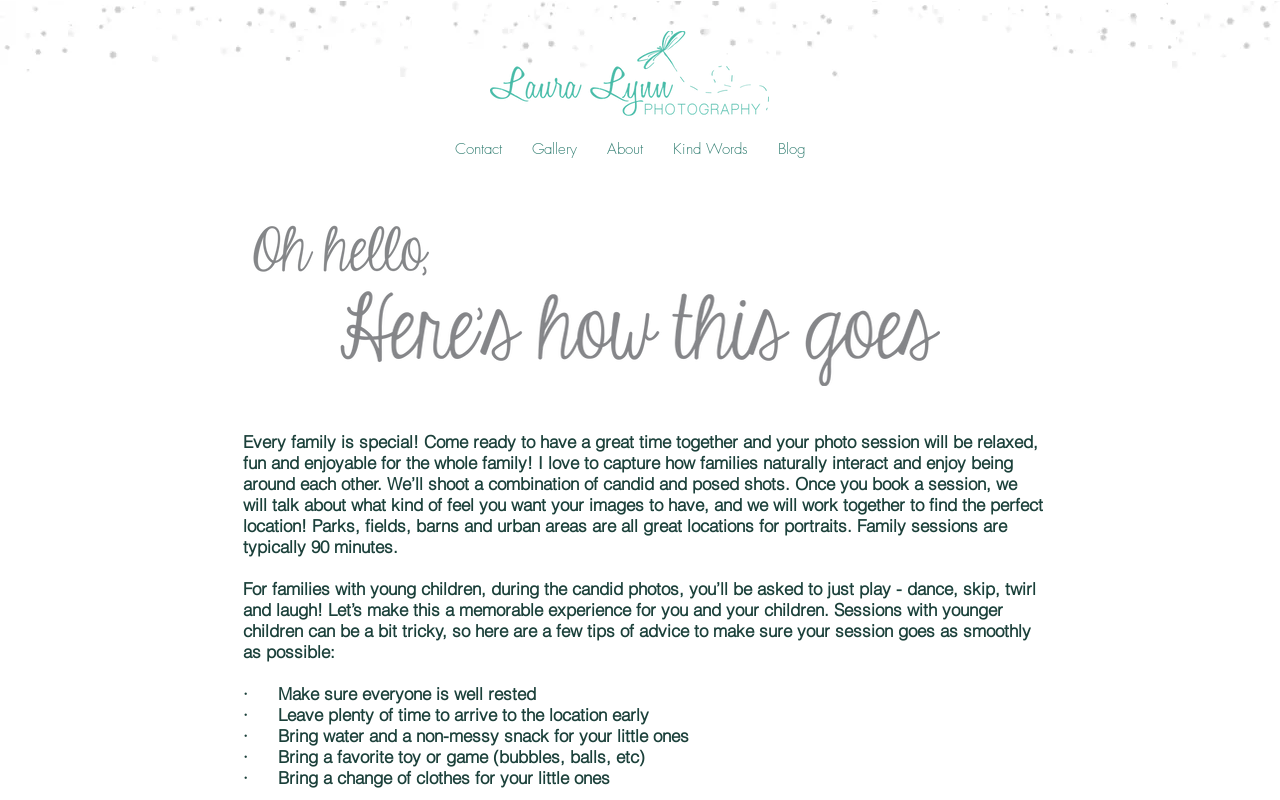Detail the features and information presented on the webpage.

This webpage is about family portraits by Laura Lynn Photography. At the top, there is a navigation menu with five links: Contact, Gallery, About, Kind Words, and Blog. To the right of the navigation menu, there is a logo image. Below the navigation menu, there is a large block of text that describes the family portrait photography service. The text explains that the photo sessions are relaxed, fun, and enjoyable for the whole family, and that the photographer captures candid and posed shots. It also provides tips for families with young children to ensure a smooth photo session.

The text block is divided into several paragraphs, with the first paragraph introducing the photography service and the second paragraph providing tips for families with young children. The tips are listed in bullet points, including making sure everyone is well rested, arriving early, bringing water and snacks, bringing a favorite toy or game, and bringing a change of clothes. The text is positioned in the middle of the page, with a large empty space above it and a smaller empty space below it.